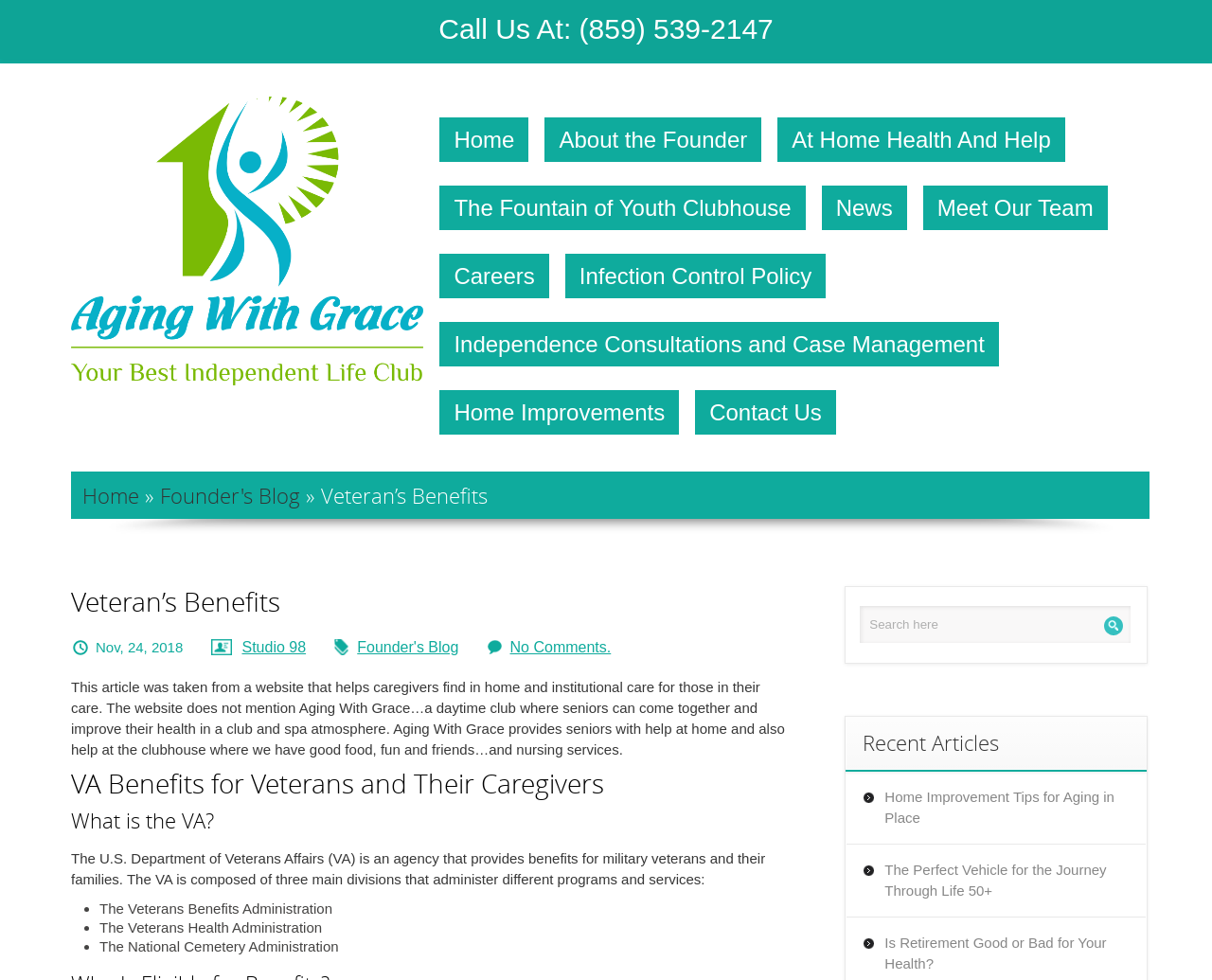Explain the webpage in detail, including its primary components.

The webpage is about Veteran's Benefits and Aging With Grace, a service that provides help at home and a clubhouse for seniors. At the top left, there is a logo of Aging With Grace, accompanied by a navigation menu with links to various pages, including Home, About the Founder, and News. Below the navigation menu, there is a prominent heading "Veteran's Benefits" followed by a subheading "VA Benefits for Veterans and Their Caregivers".

The main content of the page is an article that discusses the U.S. Department of Veterans Affairs (VA) and its benefits for military veterans and their families. The article is divided into sections, including "What is the VA?" and a list of the three main divisions of the VA. The text is accompanied by a few links to related articles, such as "Founder's Blog" and "Studio 98".

On the right side of the page, there is a search bar with a placeholder text "Search here". Below the search bar, there is a section titled "Recent Articles" with links to three articles, including "Home Improvement Tips for Aging in Place" and "Is Retirement Good or Bad for Your Health?".

At the top right, there is a phone number "Call Us At: (859) 539-2147" and a link to "Home" at the top left. The overall layout is organized, with clear headings and concise text, making it easy to navigate and read.